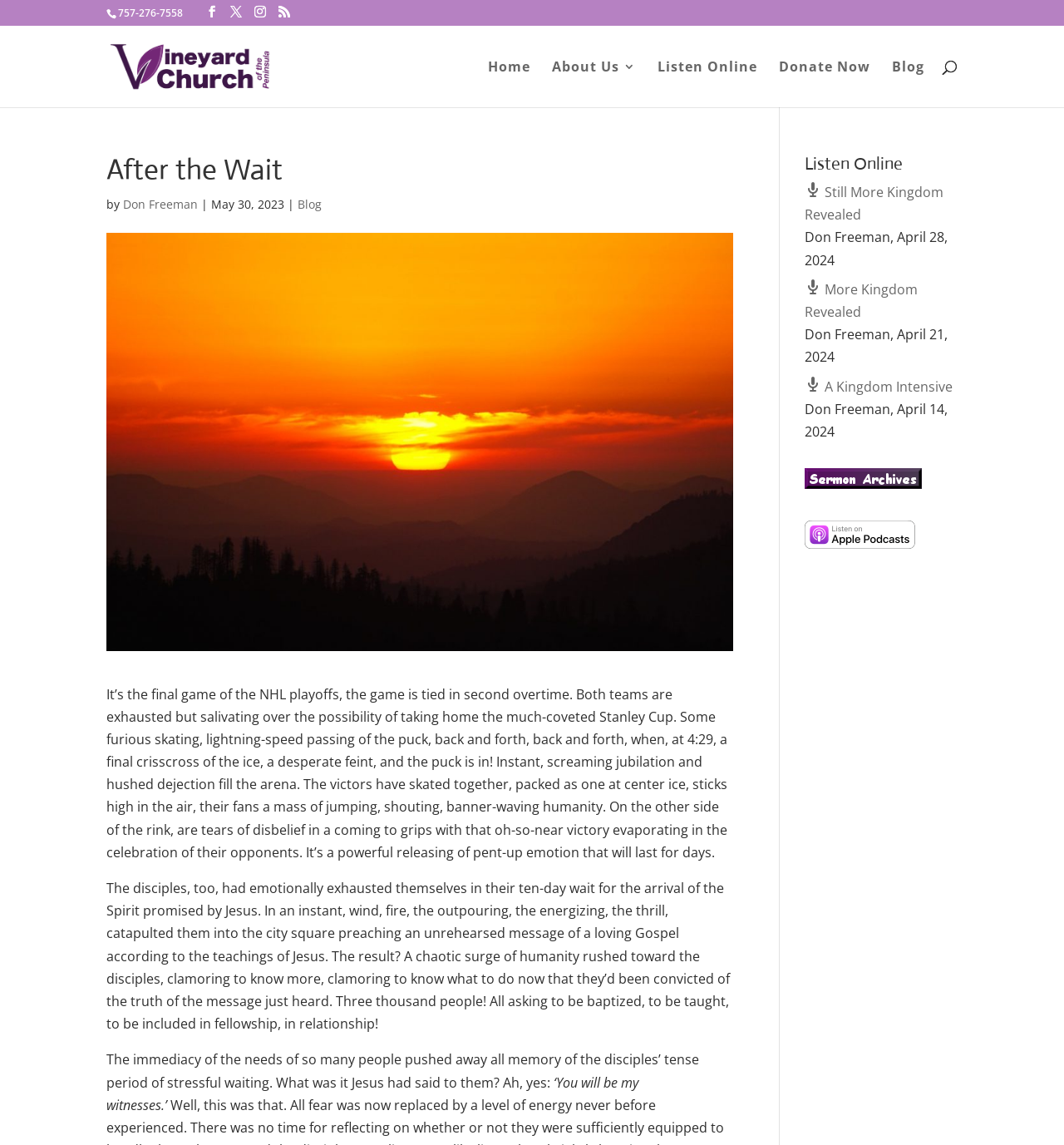Provide an in-depth caption for the contents of the webpage.

This webpage appears to be a blog or article page from Vineyard Church of the Peninsula. At the top, there is a header section with the church's name, phone number, and social media links. Below the header, there is a navigation menu with links to "Home", "About Us 3", "Listen Online", "Donate Now", and "Blog".

The main content of the page is divided into two sections. The first section has a heading "After the Wait" and features a large image of a sunset over the horizon. Below the image, there is a passage of text that describes a scene from an NHL playoff game, followed by a reflection on the disciples' experience of waiting for the arrival of the Holy Spirit.

The second section is a list of podcast episodes or sermons, with links to "Listen Online" and "rss feed" options. Each episode is listed with the title, speaker's name, and date. There are also icons for Apple Podcasts and an RSS feed.

Throughout the page, there are several images, including the church's logo, social media icons, and podcast icons. The overall layout is organized and easy to navigate, with clear headings and concise text.